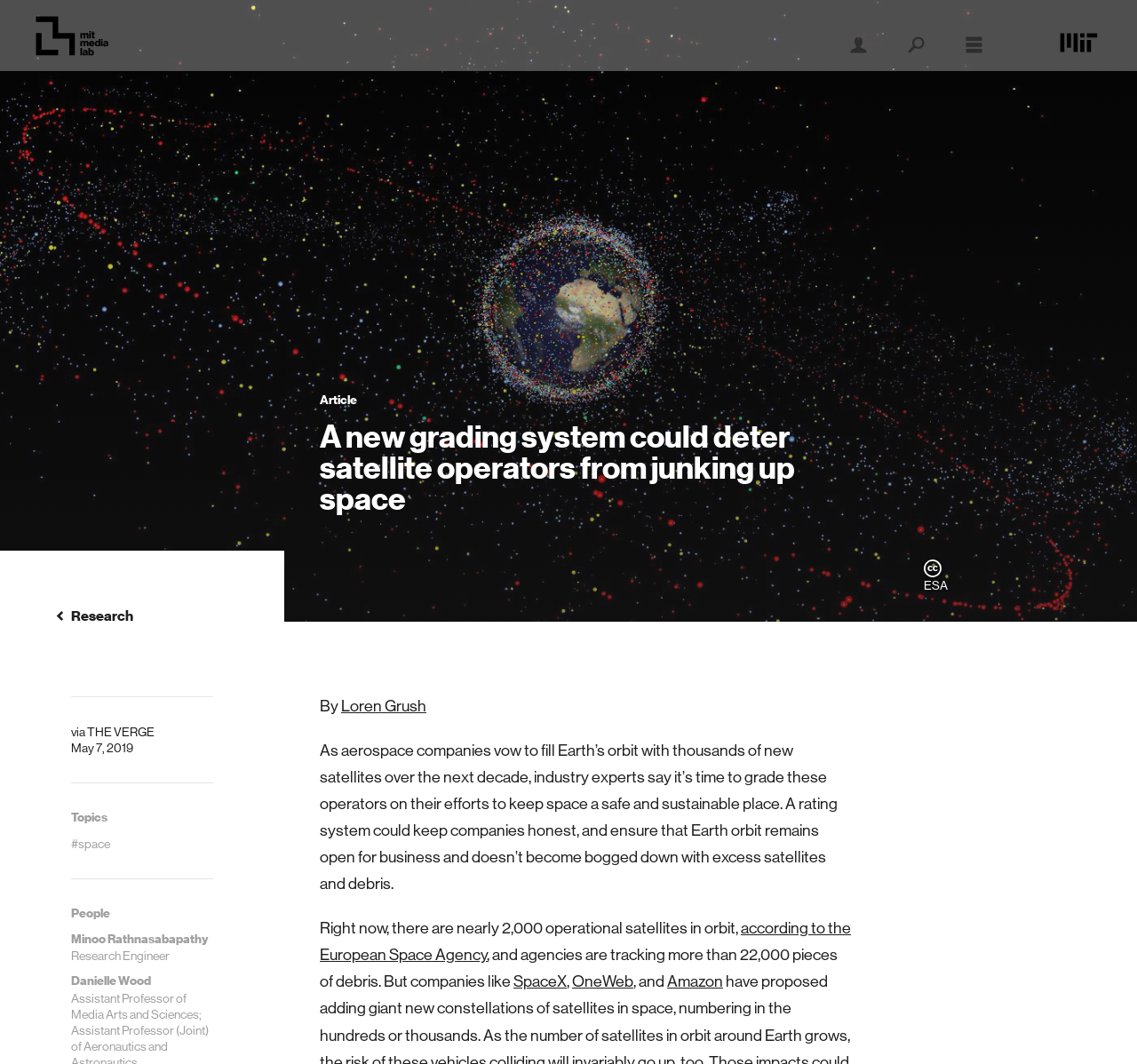Answer the question with a brief word or phrase:
Who is the author of the article?

Loren Grush